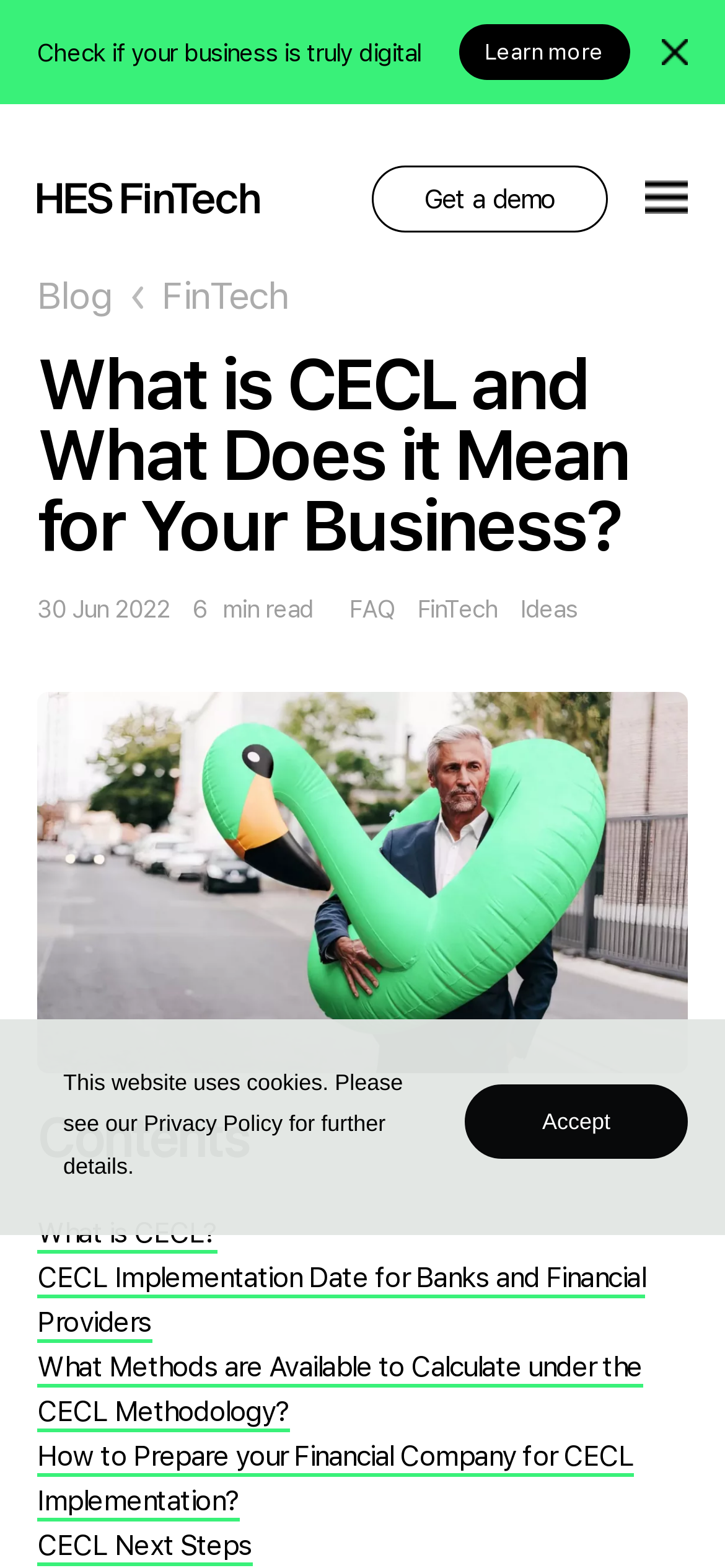Identify the bounding box coordinates for the region of the element that should be clicked to carry out the instruction: "Read the blog". The bounding box coordinates should be four float numbers between 0 and 1, i.e., [left, top, right, bottom].

[0.051, 0.174, 0.154, 0.203]